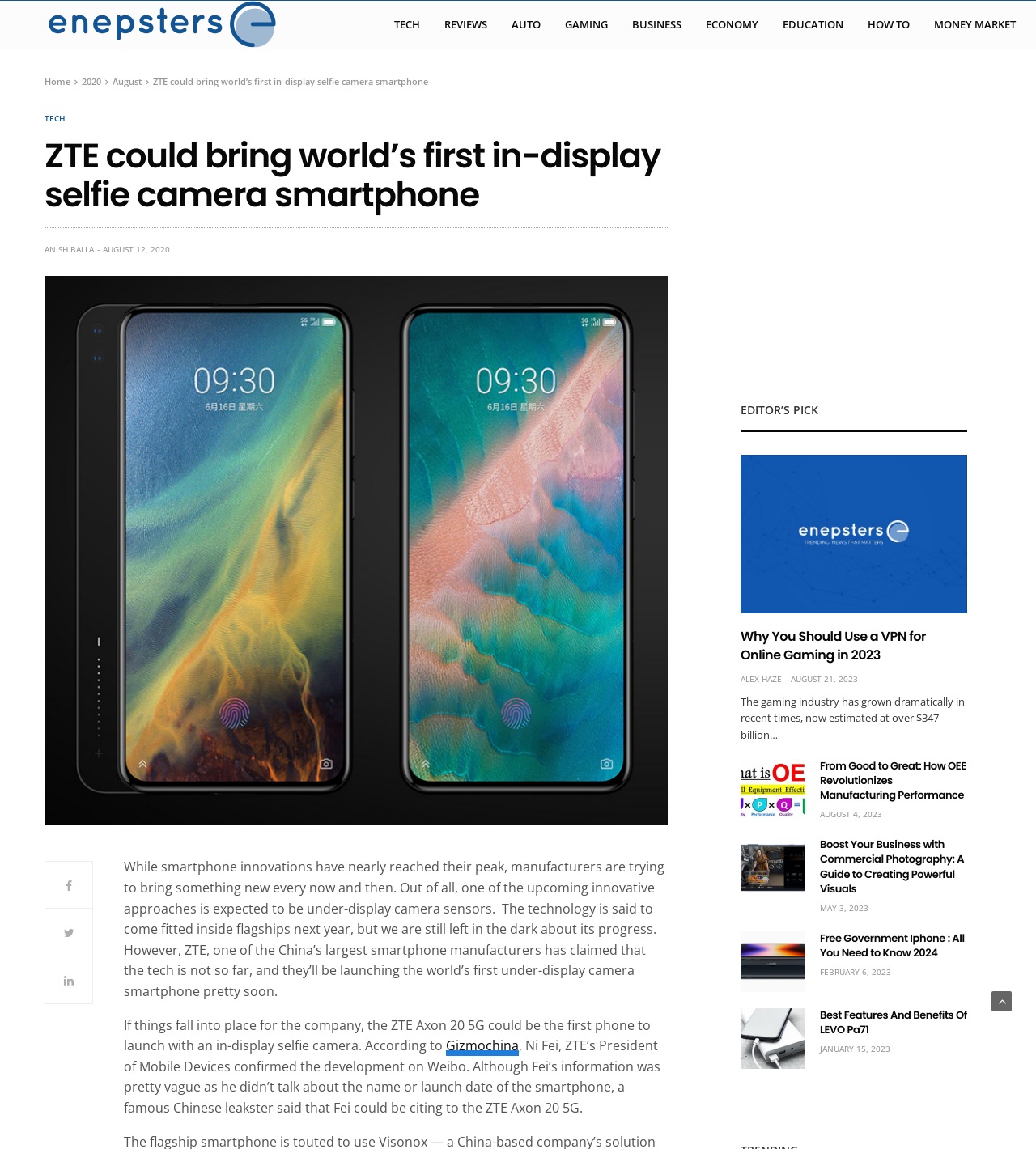What is the name of the author of the article 'Why You Should Use a VPN for Online Gaming in 2023'?
From the image, respond using a single word or phrase.

ALEX HAZE